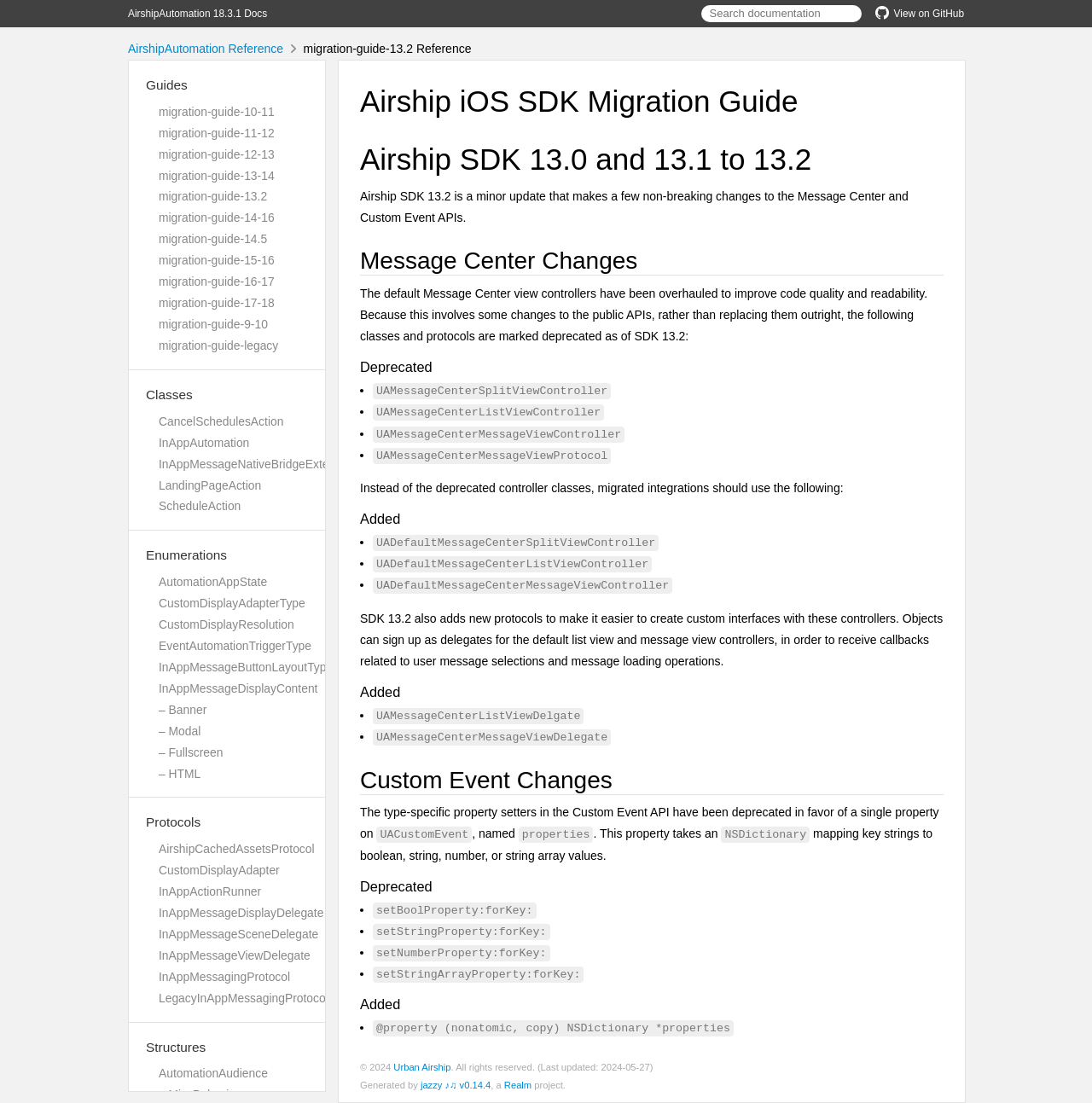Given the element description, predict the bounding box coordinates in the format (top-left x, top-left y, bottom-right x, bottom-right y), using floating point numbers between 0 and 1: Protocols

[0.134, 0.739, 0.184, 0.752]